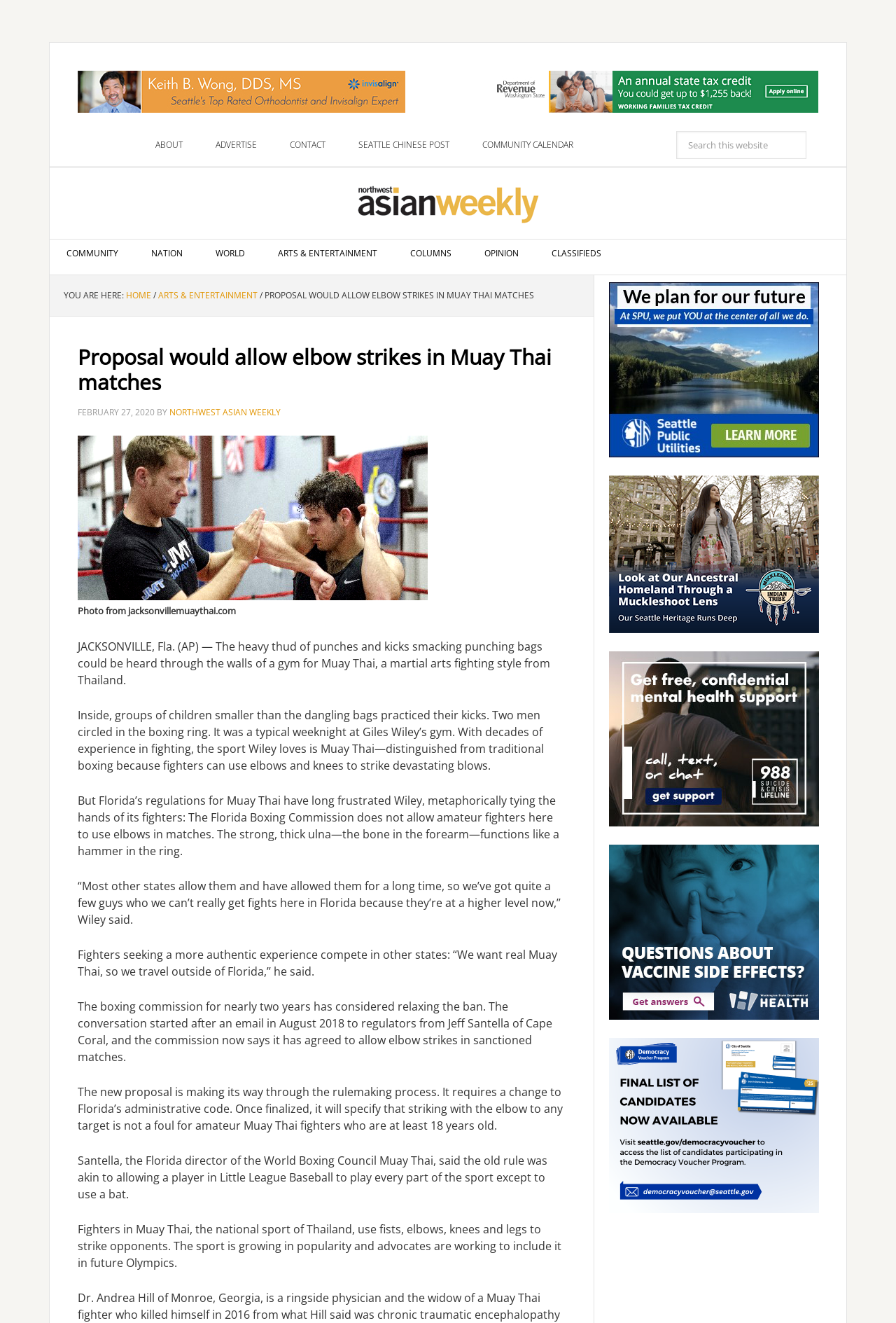Locate the bounding box coordinates of the clickable area to execute the instruction: "Visit NORTHWEST ASIAN WEEKLY website". Provide the coordinates as four float numbers between 0 and 1, represented as [left, top, right, bottom].

[0.189, 0.307, 0.313, 0.316]